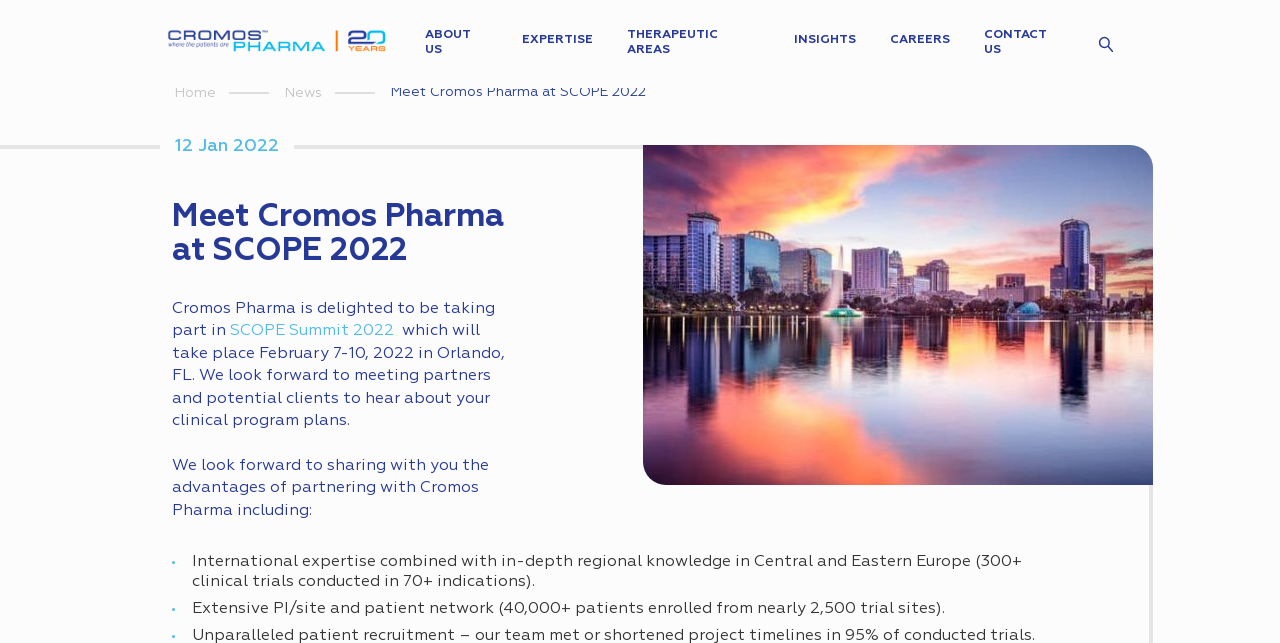Identify the bounding box of the UI component described as: "About us".

[0.332, 0.044, 0.381, 0.09]